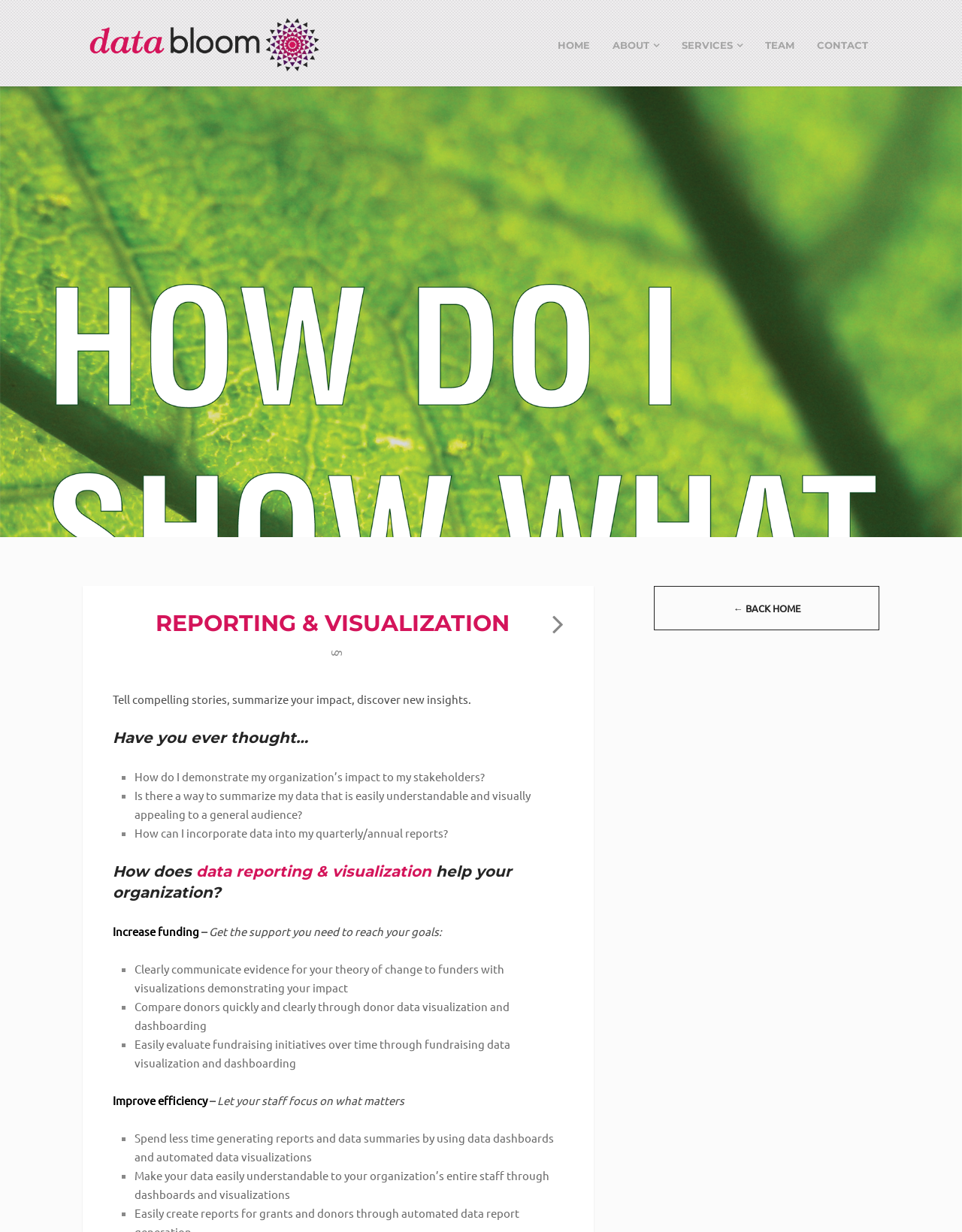What is the name of the organization?
Using the picture, provide a one-word or short phrase answer.

Data Bloom